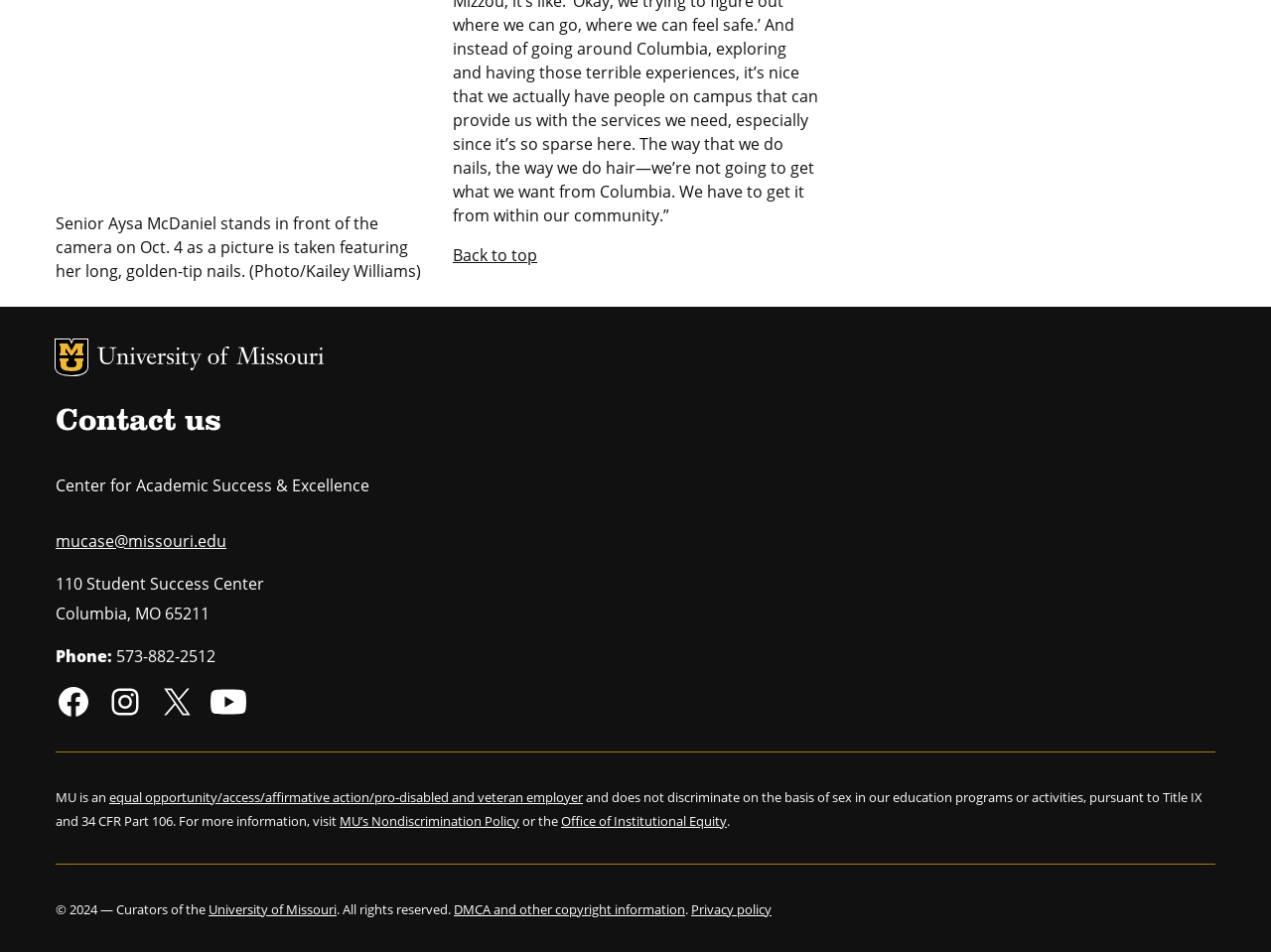Please identify the bounding box coordinates of the clickable region that I should interact with to perform the following instruction: "Read the 'MU’s Nondiscrimination Policy'". The coordinates should be expressed as four float numbers between 0 and 1, i.e., [left, top, right, bottom].

[0.267, 0.853, 0.409, 0.872]